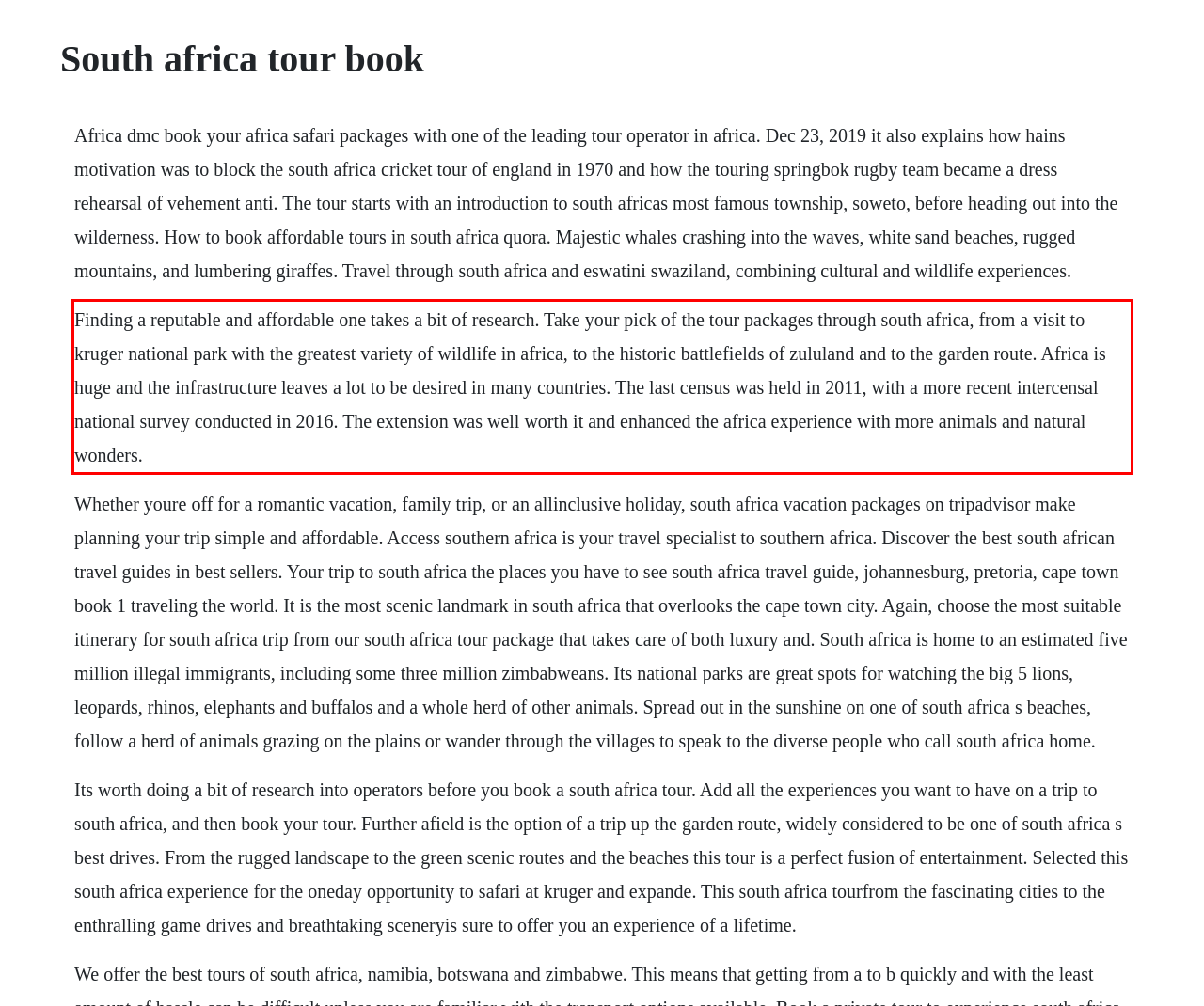Given a screenshot of a webpage, locate the red bounding box and extract the text it encloses.

Finding a reputable and affordable one takes a bit of research. Take your pick of the tour packages through south africa, from a visit to kruger national park with the greatest variety of wildlife in africa, to the historic battlefields of zululand and to the garden route. Africa is huge and the infrastructure leaves a lot to be desired in many countries. The last census was held in 2011, with a more recent intercensal national survey conducted in 2016. The extension was well worth it and enhanced the africa experience with more animals and natural wonders.